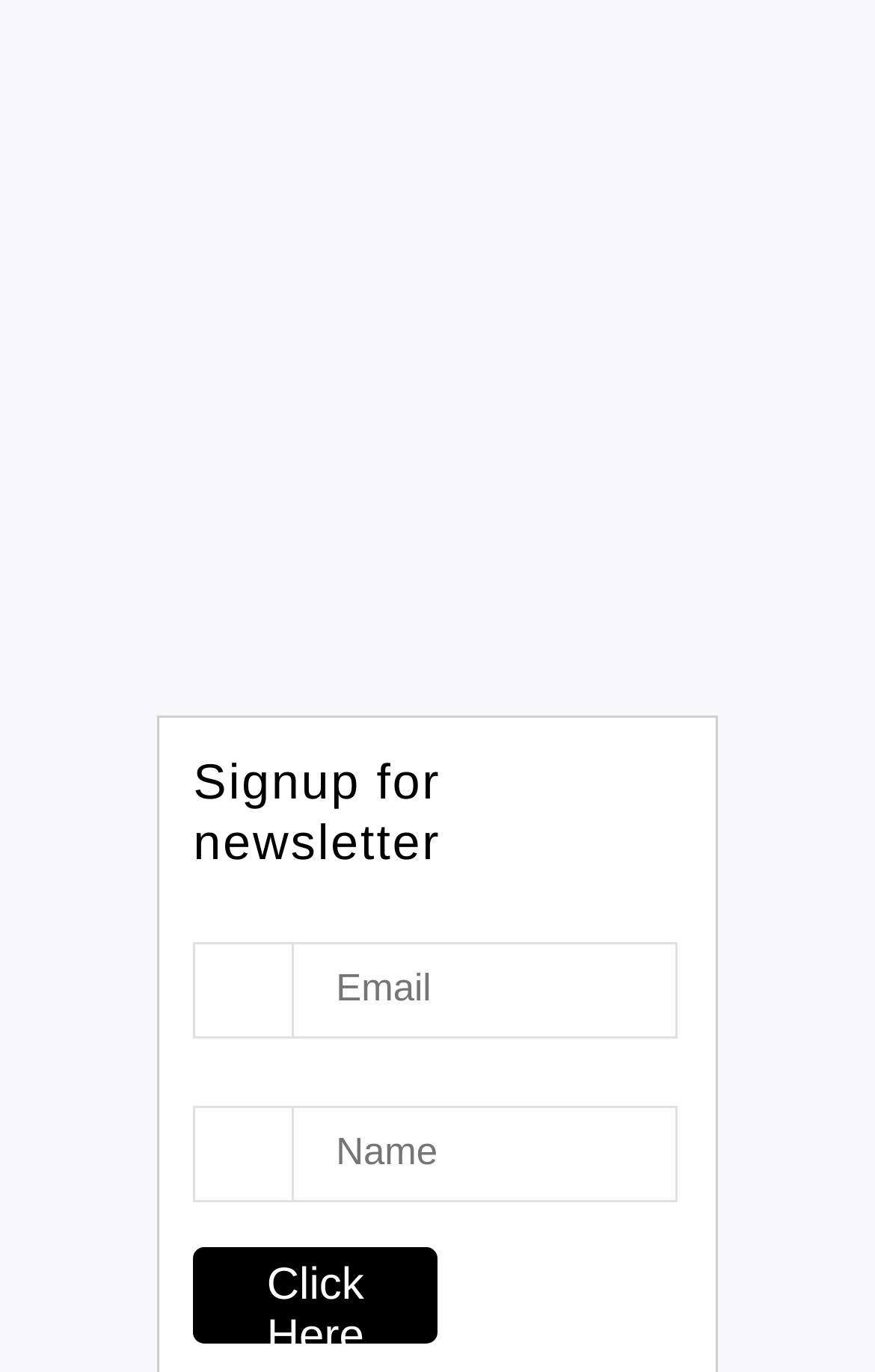Reply to the question with a brief word or phrase: What is the purpose of the 'Click Here' button?

Unknown